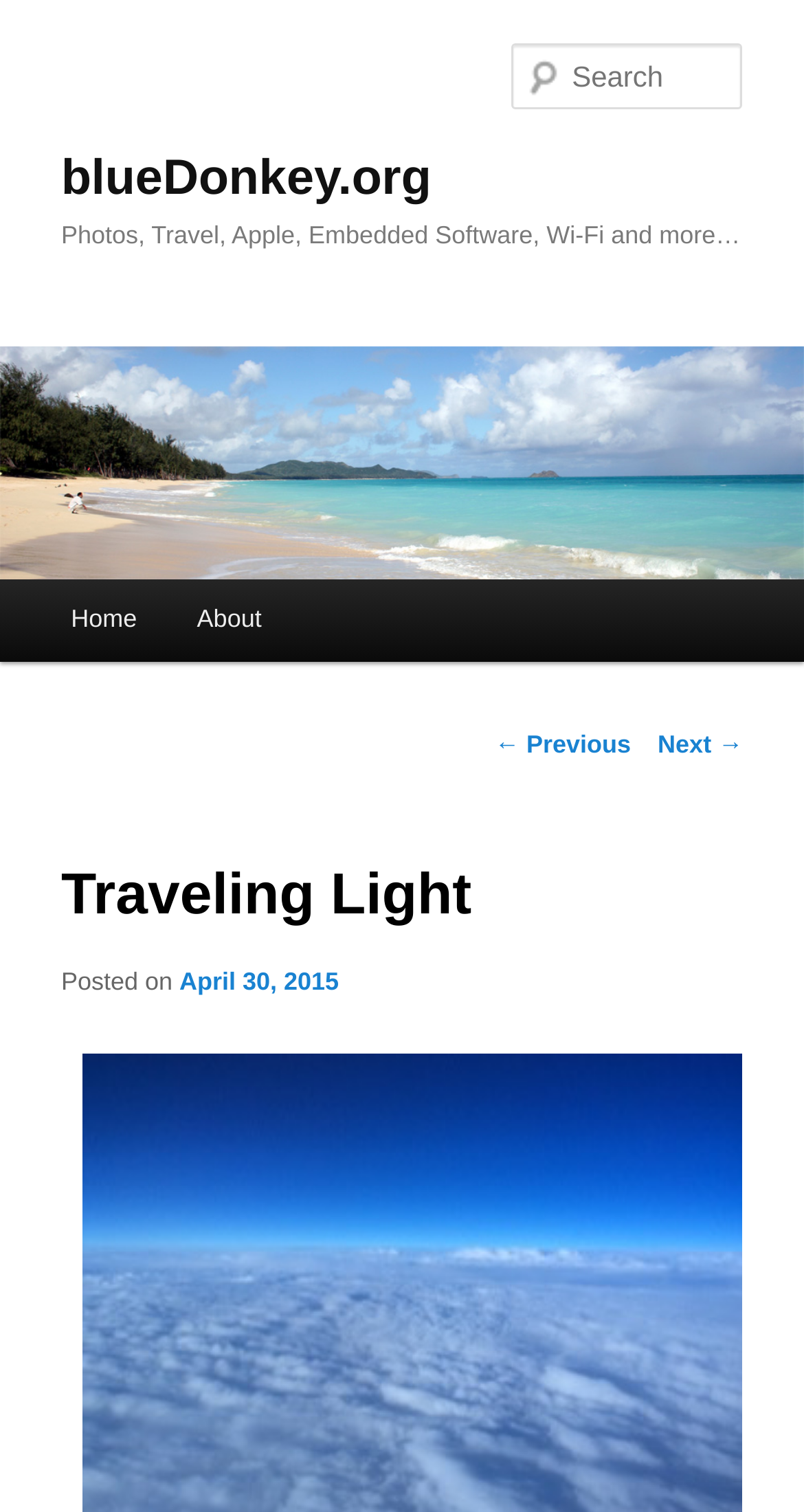Determine the bounding box coordinates for the area that needs to be clicked to fulfill this task: "view next post". The coordinates must be given as four float numbers between 0 and 1, i.e., [left, top, right, bottom].

[0.818, 0.482, 0.924, 0.501]